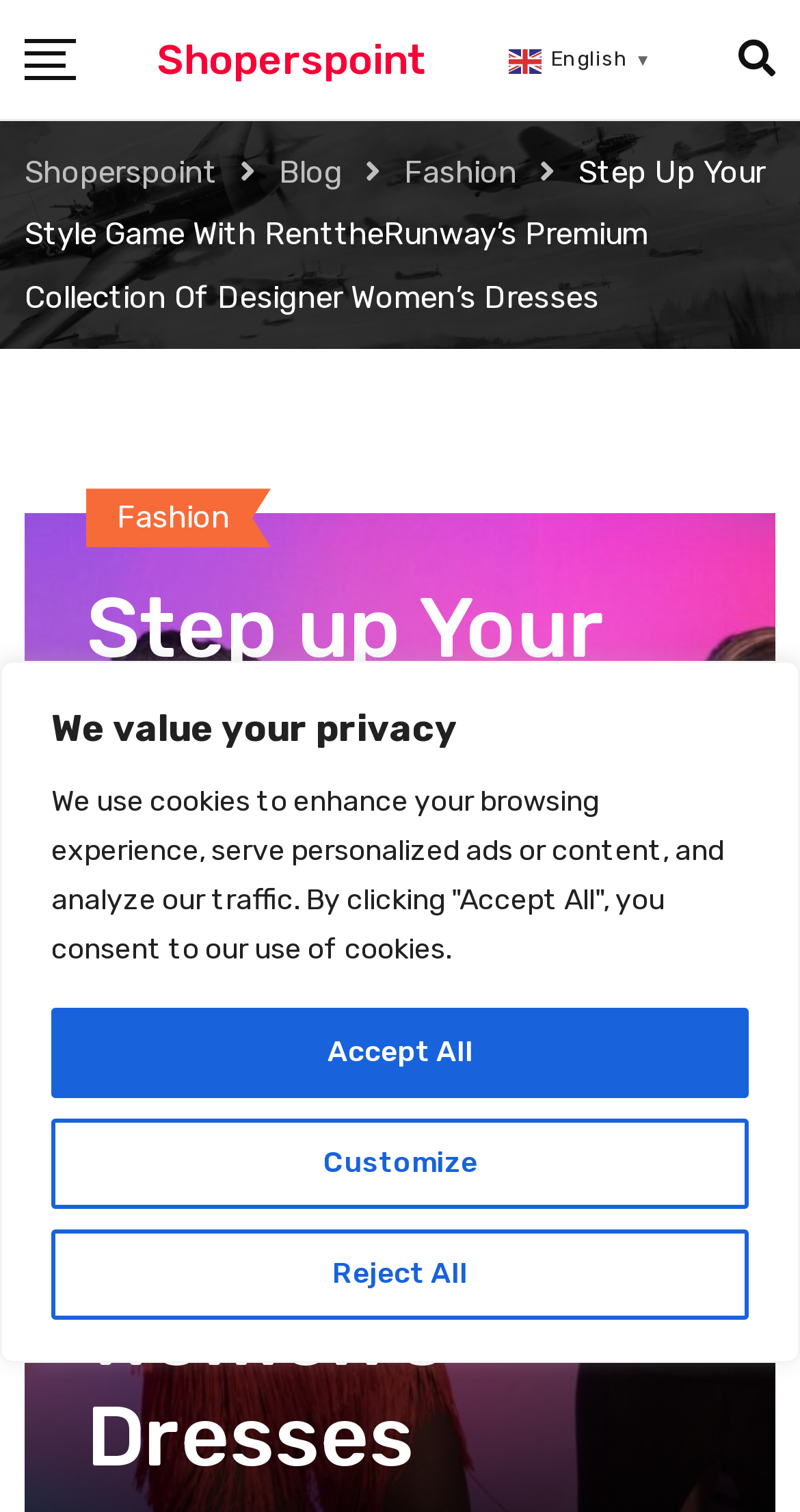Locate the headline of the webpage and generate its content.

Step up Your Style Game with RenttheRunway’s Premium Collection of Designer Women’s Dresses